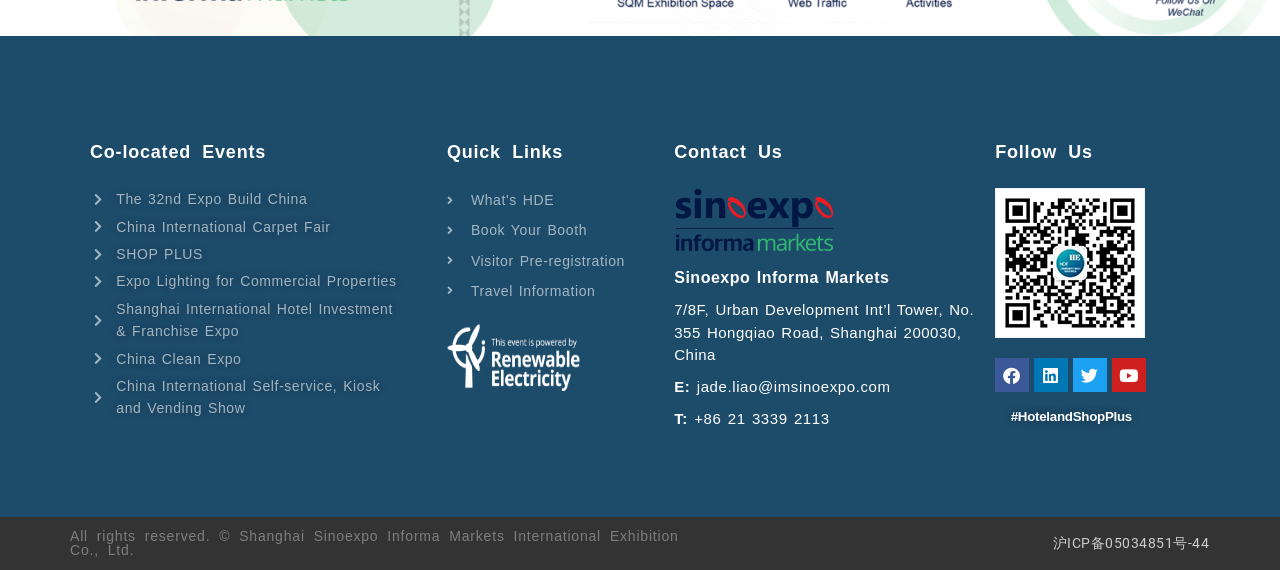Answer the question using only a single word or phrase: 
What is the name of the event co-located with China Clean Expo?

Expo Lighting for Commercial Properties